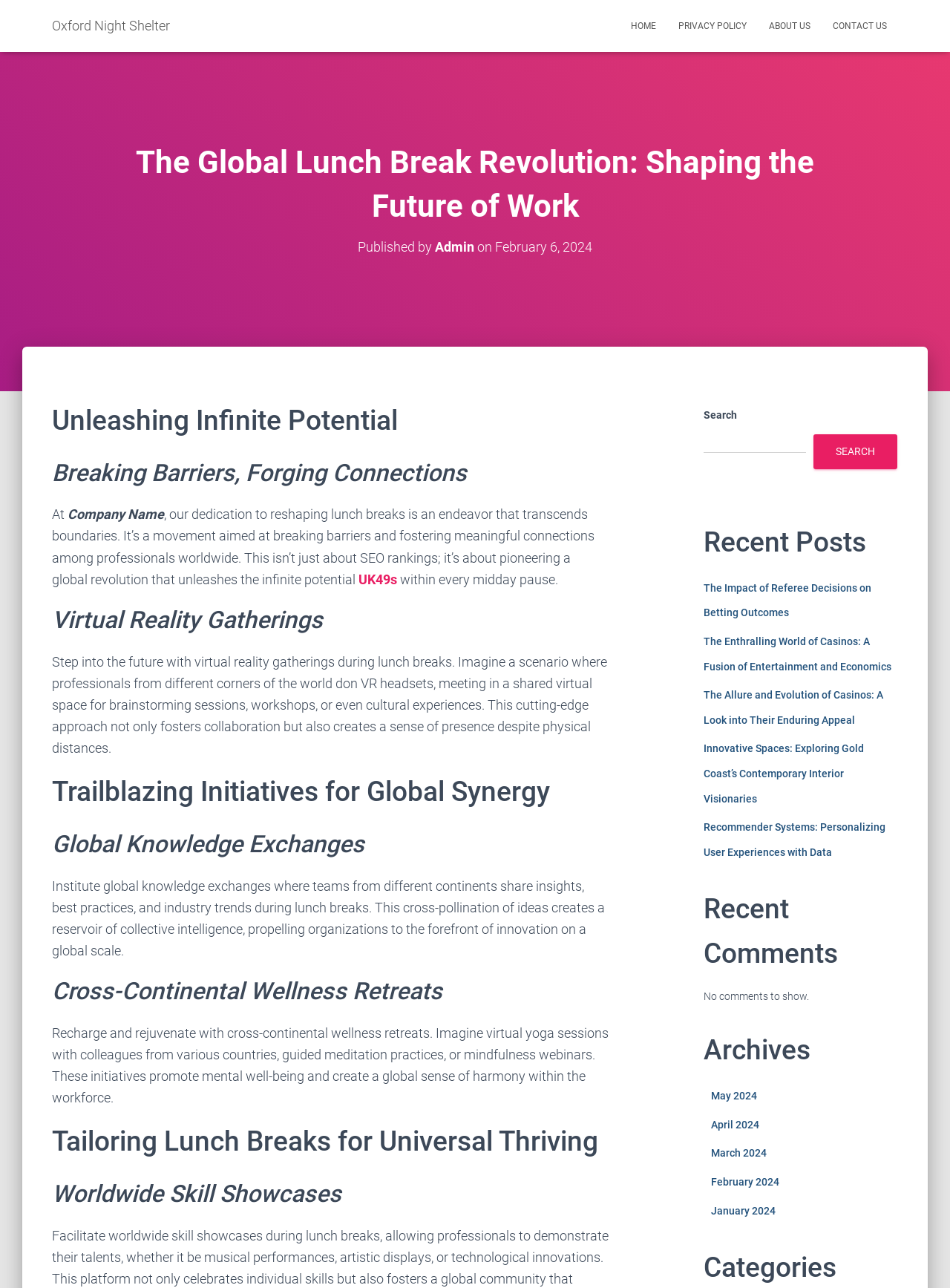Find the bounding box coordinates for the HTML element specified by: "Admin".

[0.458, 0.185, 0.499, 0.197]